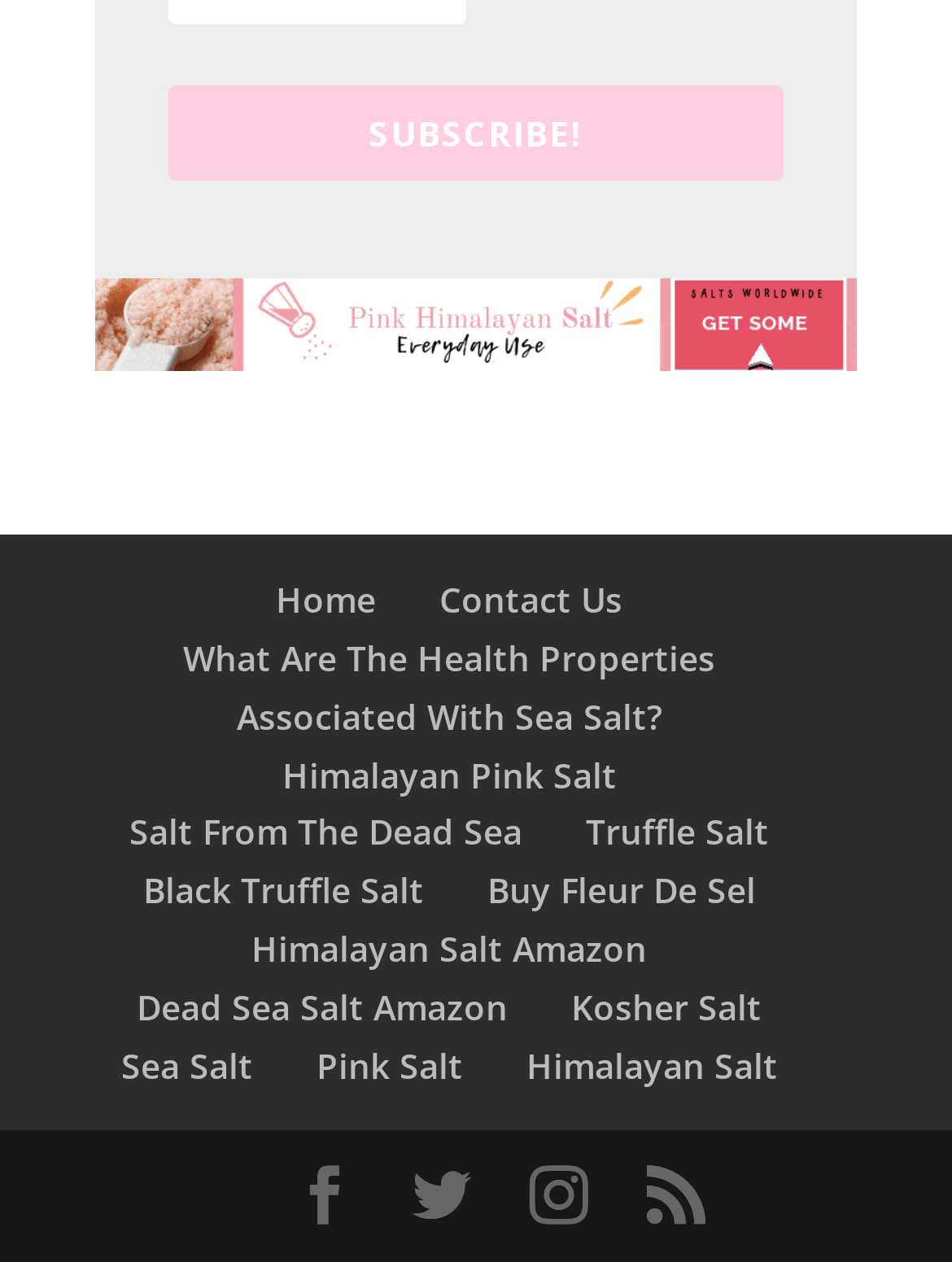Give a one-word or short phrase answer to this question: 
What type of products are featured on this website?

Salts